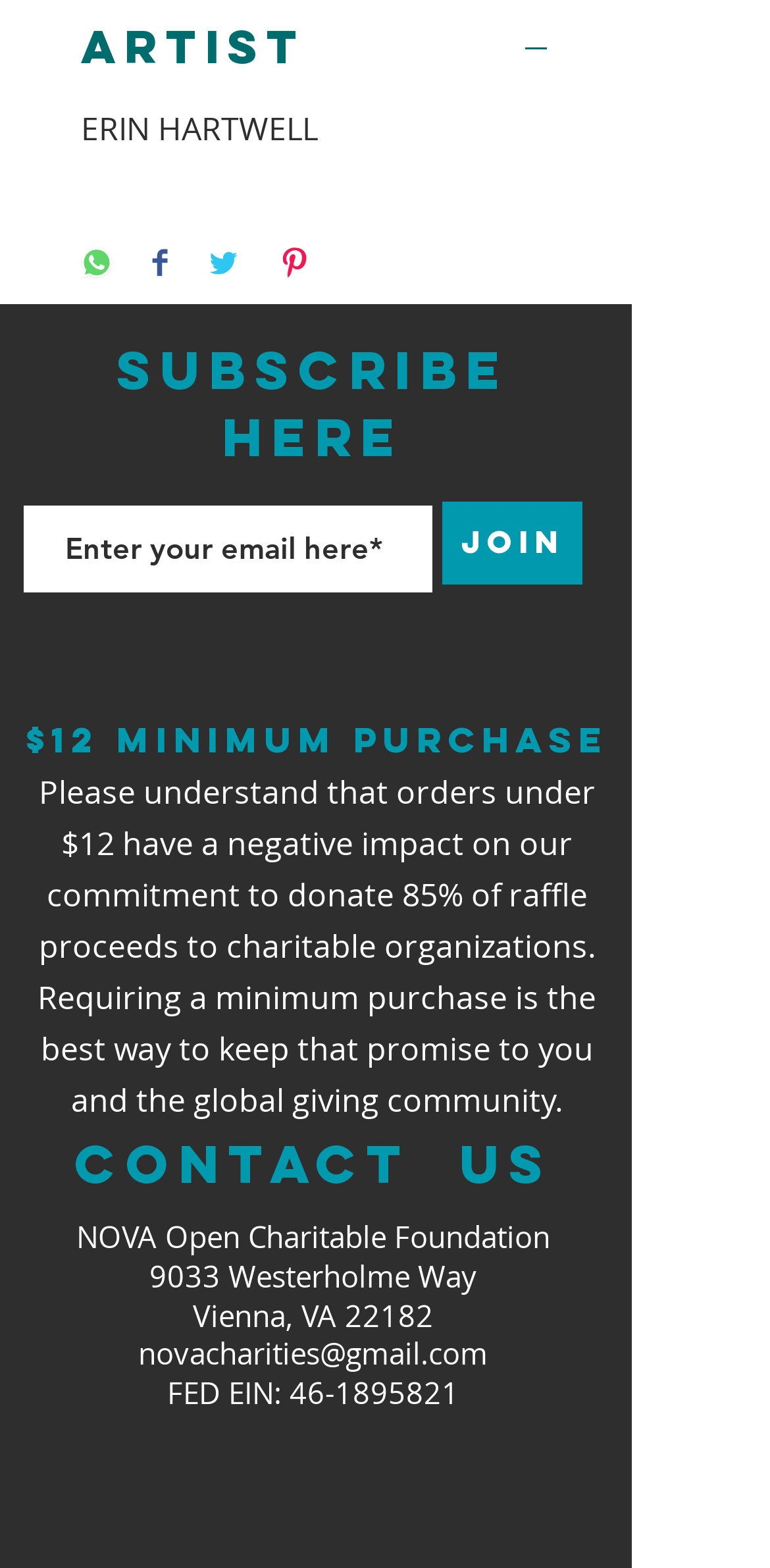Identify the bounding box coordinates for the region of the element that should be clicked to carry out the instruction: "Click the Share on WhatsApp button". The bounding box coordinates should be four float numbers between 0 and 1, i.e., [left, top, right, bottom].

[0.105, 0.157, 0.146, 0.181]